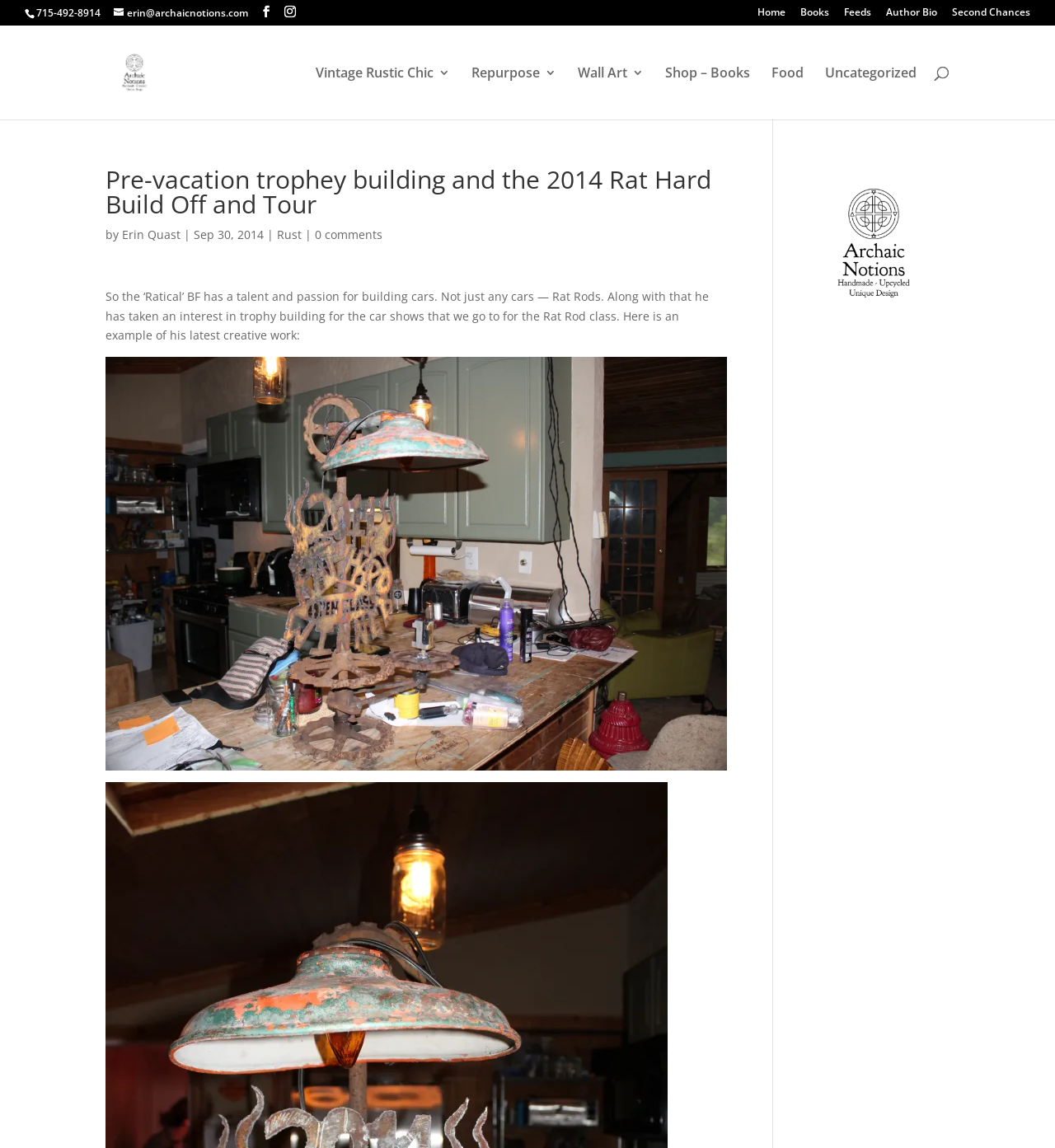What is the name of the image?
Respond to the question with a single word or phrase according to the image.

IMG_2960